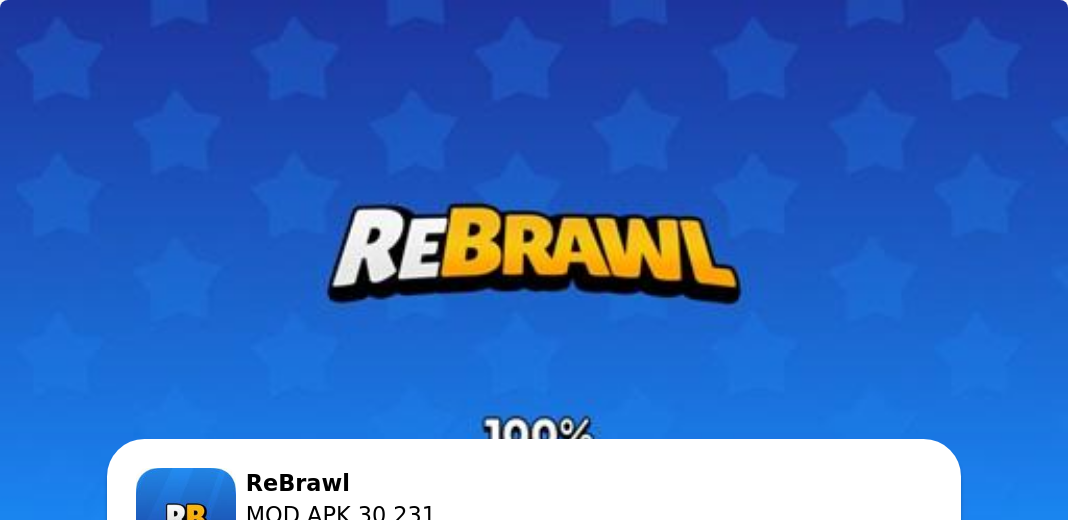What is the percentage displayed on the progress indicator?
Can you provide a detailed and comprehensive answer to the question?

The progress indicator below the logo reads '100%', implying that something is complete or ready. This could be related to the game's development, a player's progress, or some other aspect of the game.